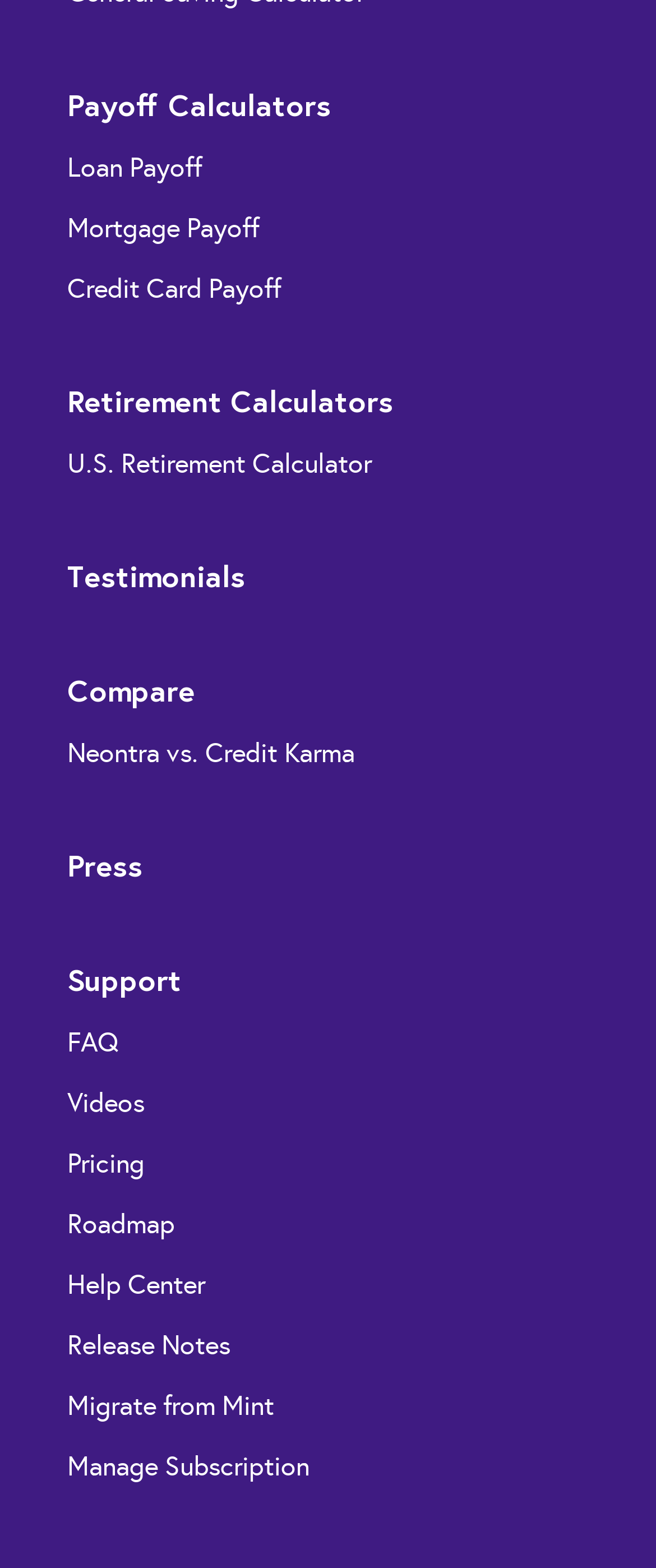Respond with a single word or phrase to the following question: What is the last support option?

Release Notes